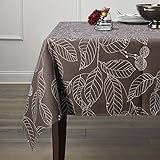What is the size of the tablecloth?
Analyze the screenshot and provide a detailed answer to the question.

The caption provides the exact dimensions of the tablecloth, which are 52 inches in length and 70 inches in width, making it a suitable size for various occasions.